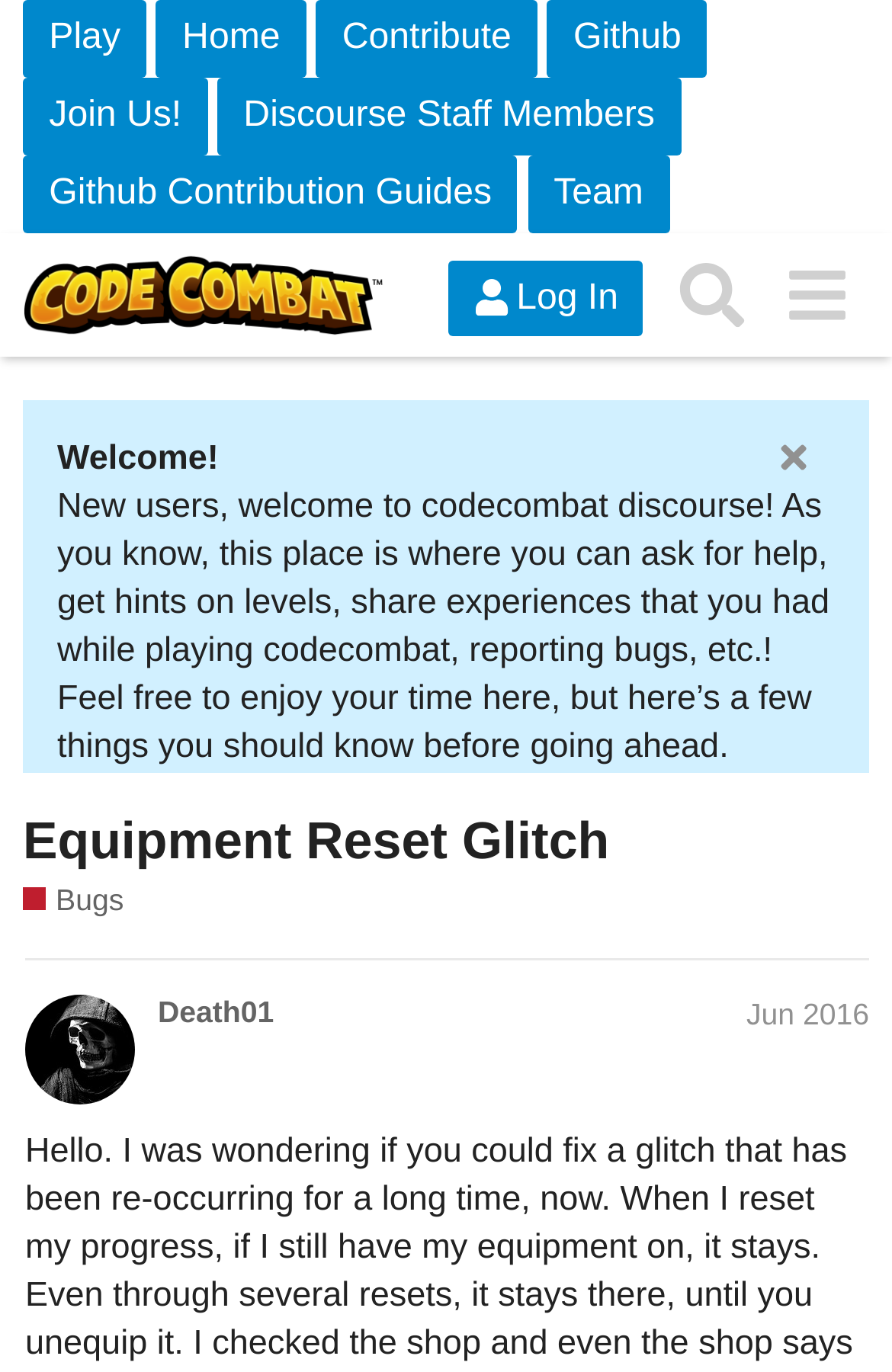Determine the title of the webpage and give its text content.

Equipment Reset Glitch